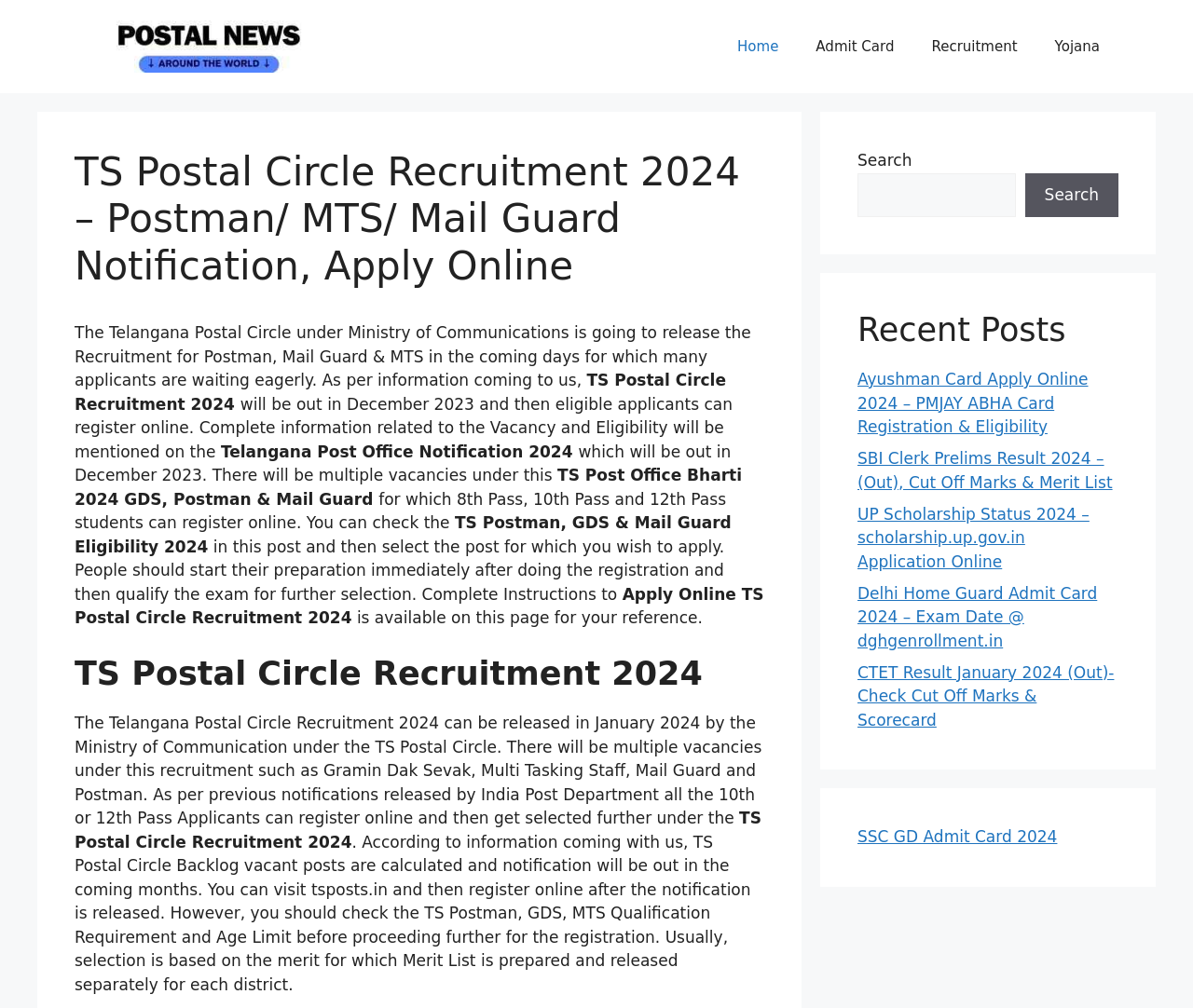What is the eligibility for TS Post Office Bharti 2024?
Based on the visual, give a brief answer using one word or a short phrase.

8th Pass, 10th Pass and 12th Pass